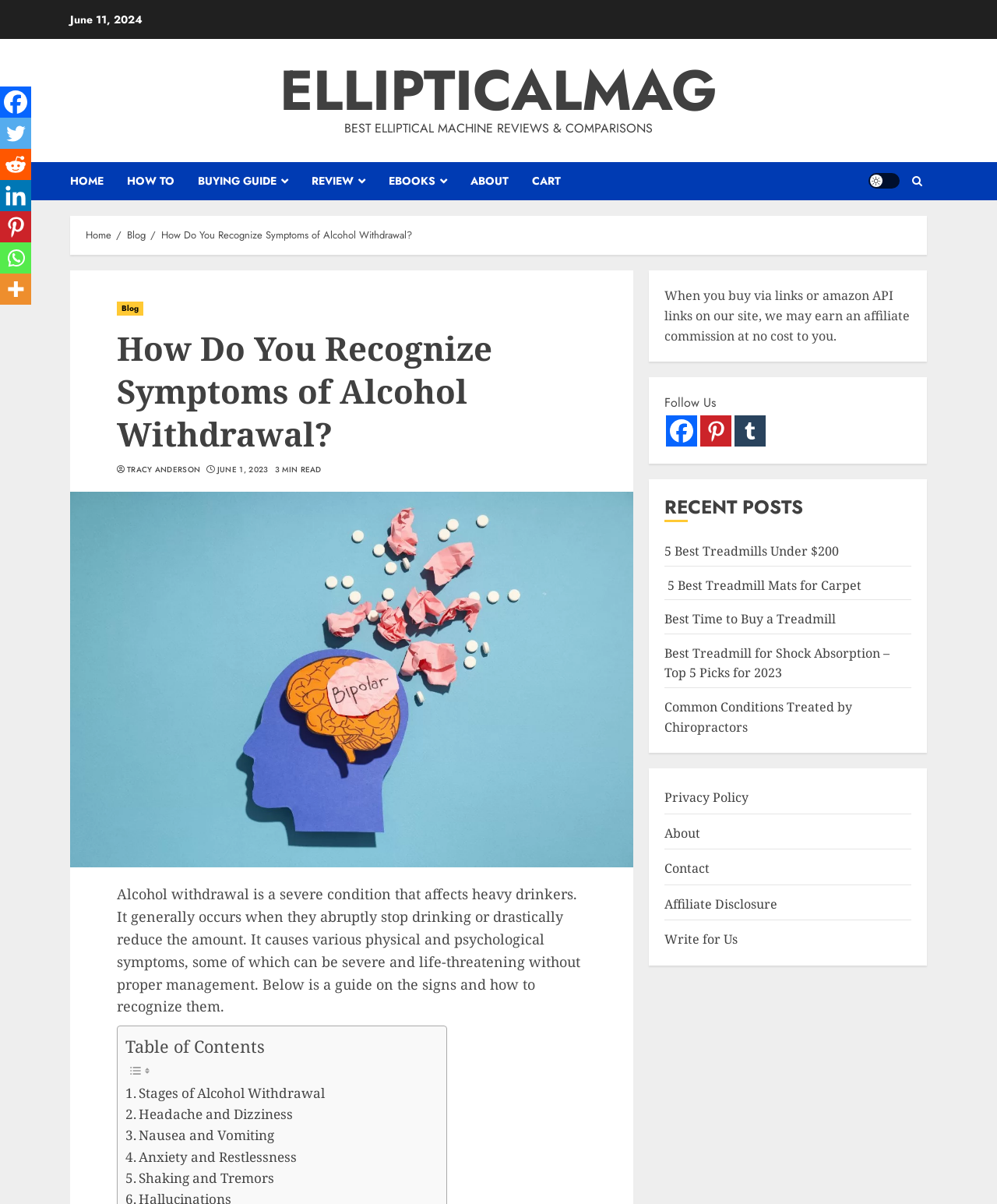Determine the bounding box coordinates of the clickable region to follow the instruction: "Follow the link to 'Stages of Alcohol Withdrawal'".

[0.126, 0.899, 0.326, 0.916]